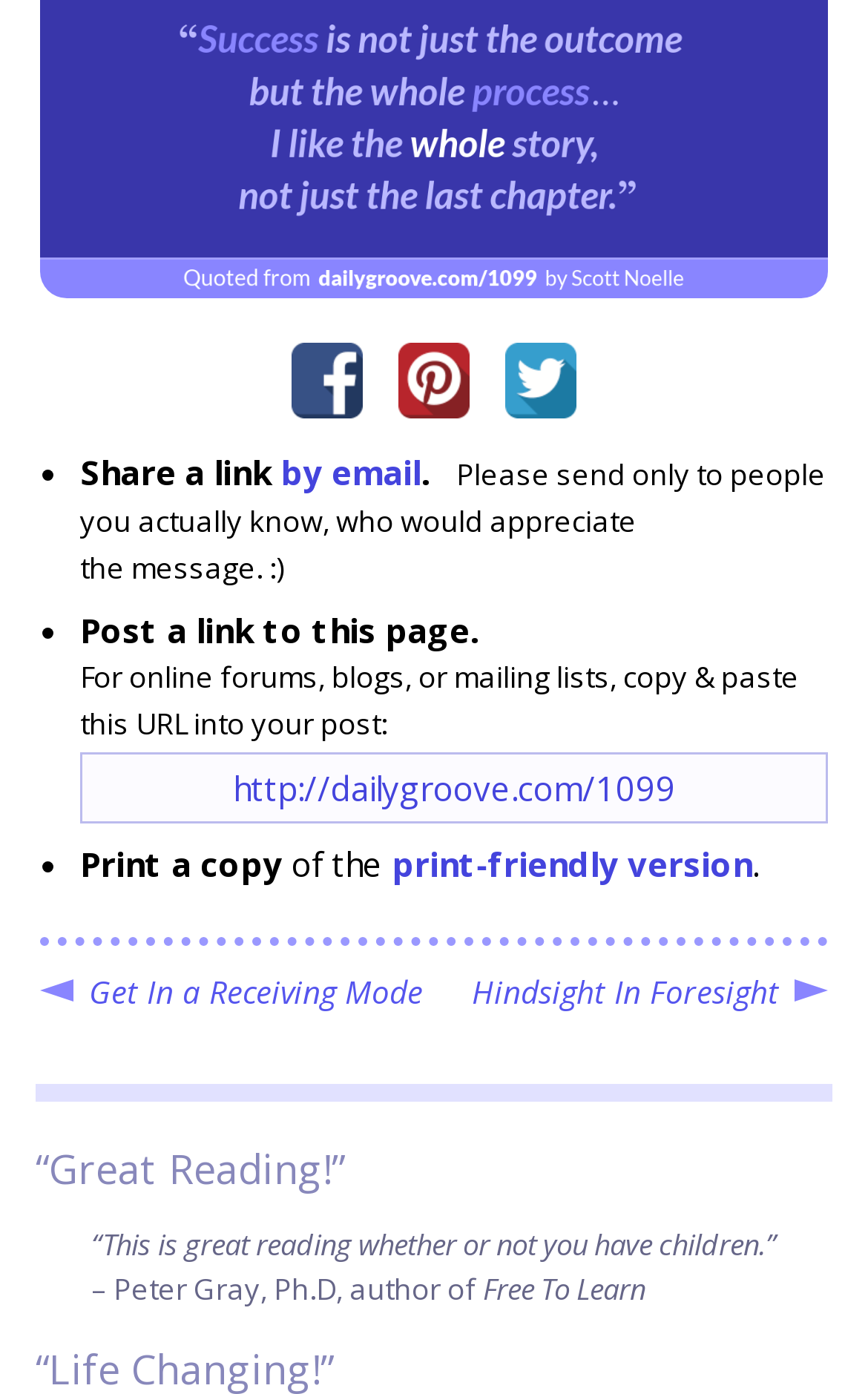What is the tone of the quote from Peter Gray, Ph.D.?
Look at the screenshot and provide an in-depth answer.

The webpage has a quote from Peter Gray, Ph.D. saying '“This is great reading whether or not you have children.”', which has a positive tone, indicating that the quote is expressing a positive sentiment about the reading material.